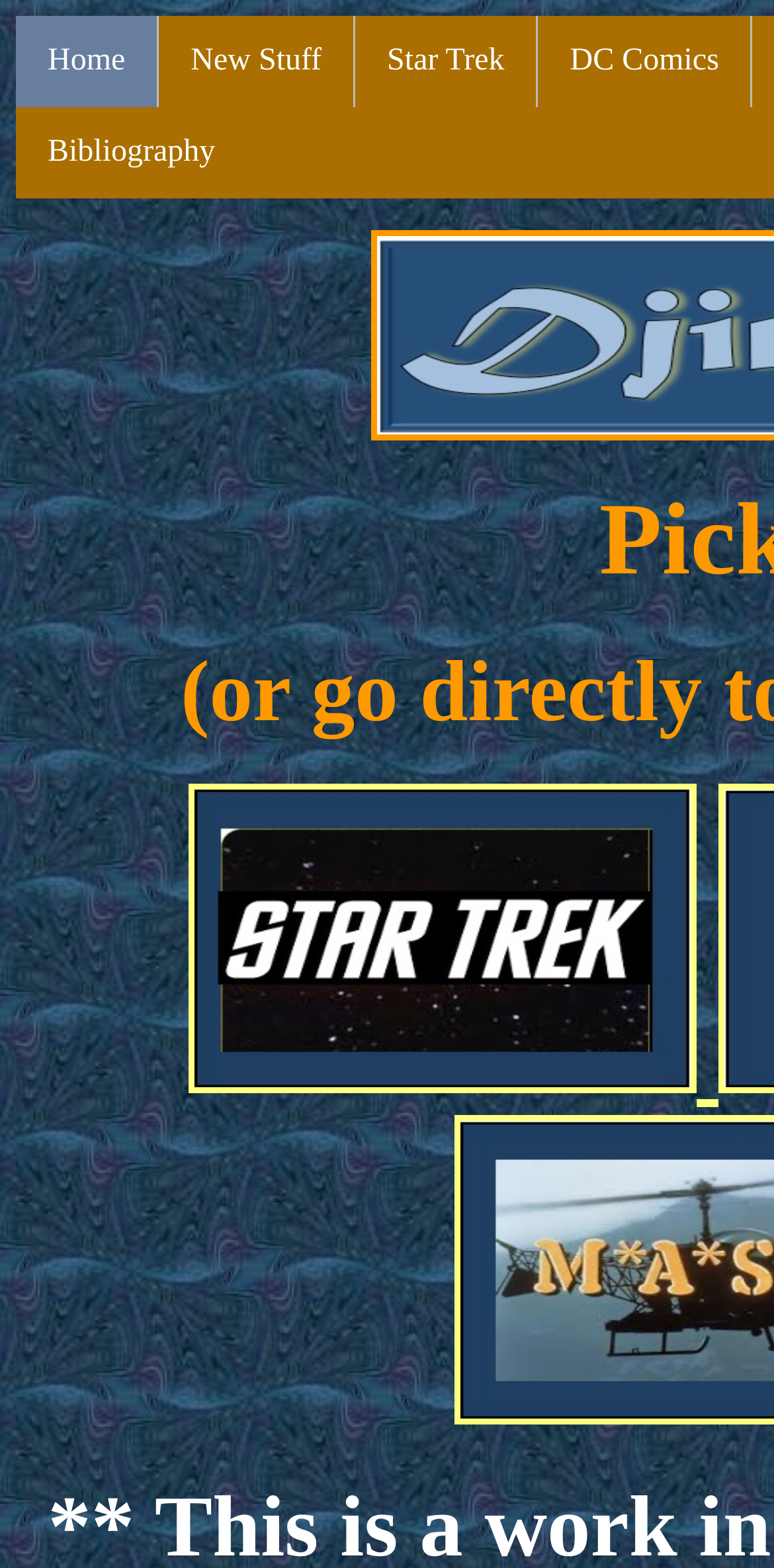Provide a brief response using a word or short phrase to this question:
How many main categories are there?

4